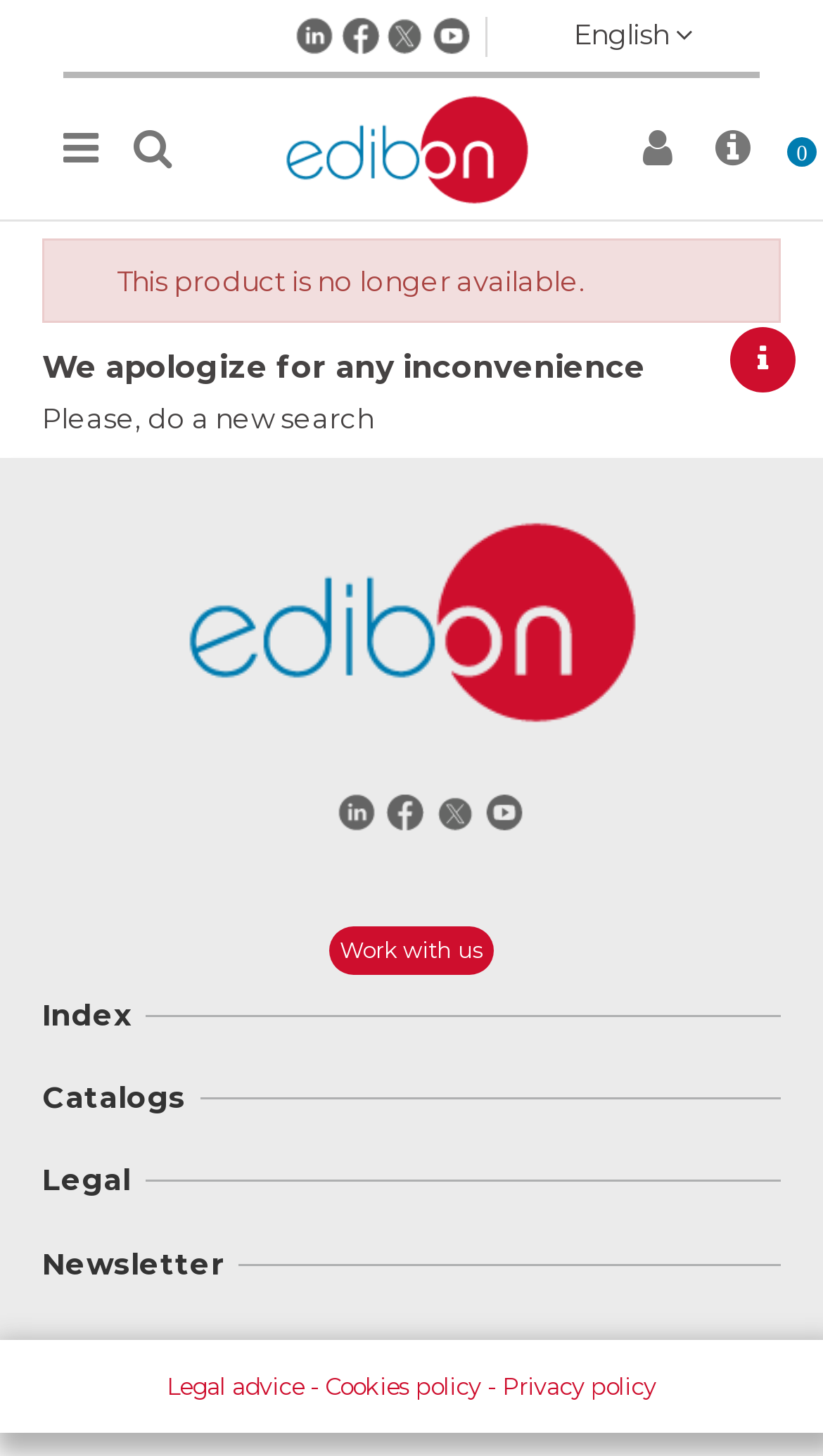What is the purpose of the image in the header?
Respond with a short answer, either a single word or a phrase, based on the image.

Logo